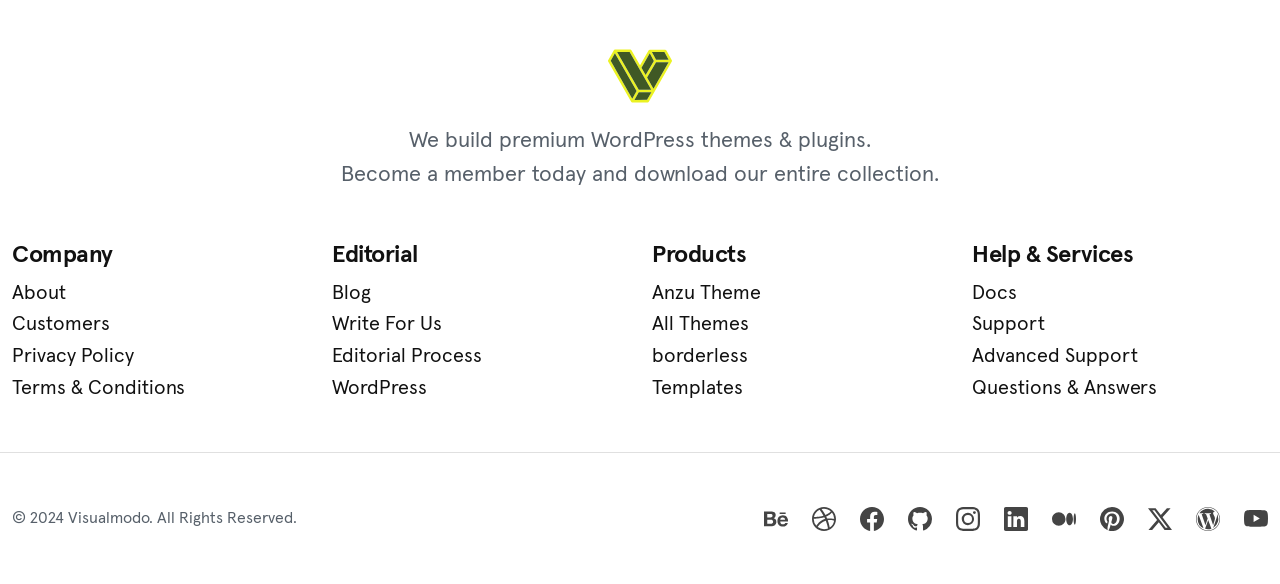Find the bounding box coordinates of the clickable region needed to perform the following instruction: "Read the blog". The coordinates should be provided as four float numbers between 0 and 1, i.e., [left, top, right, bottom].

None